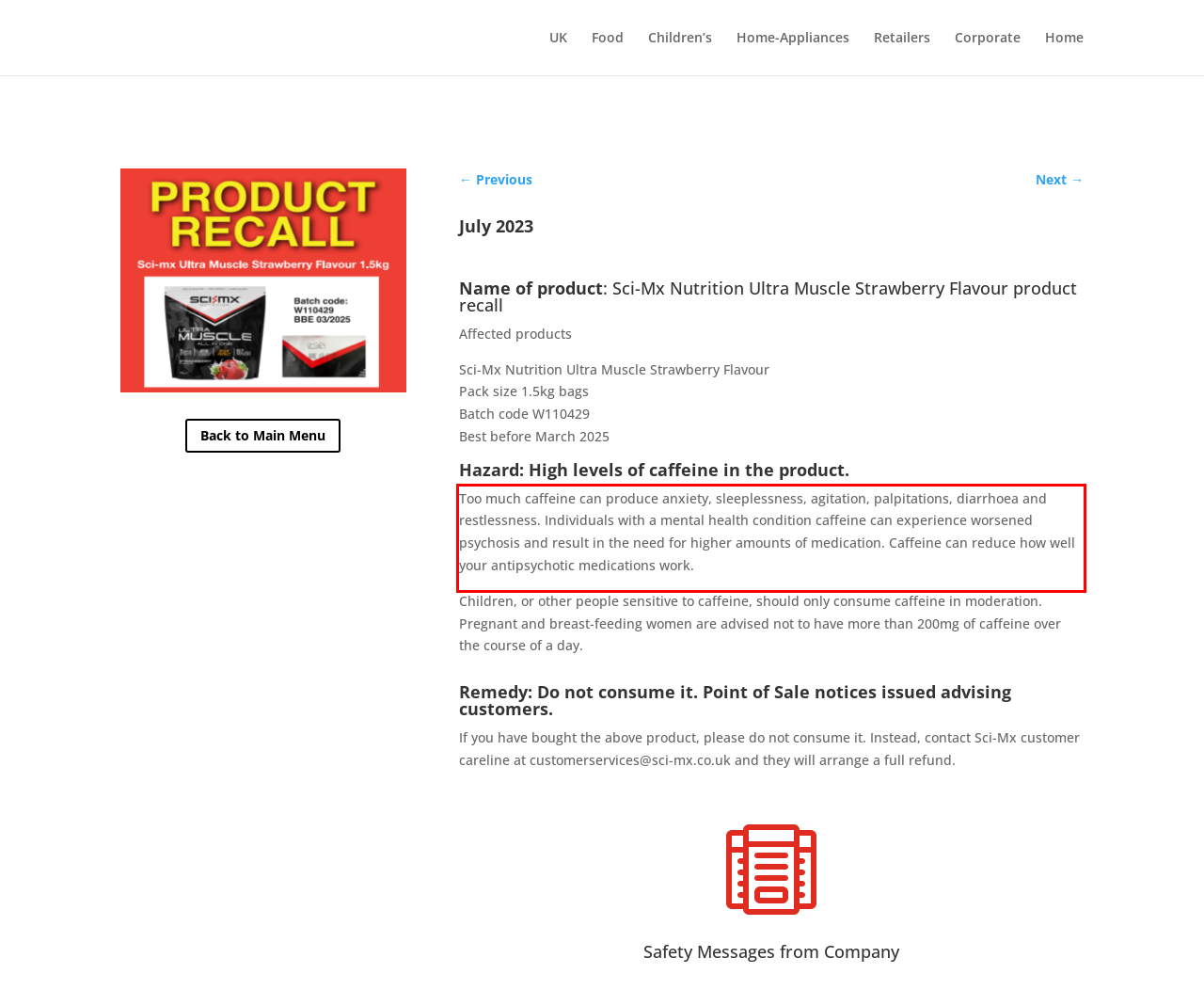Using the webpage screenshot, recognize and capture the text within the red bounding box.

Too much caffeine can produce anxiety, sleeplessness, agitation, palpitations, diarrhoea and restlessness. Individuals with a mental health condition caffeine can experience worsened psychosis and result in the need for higher amounts of medication. Caffeine can reduce how well your antipsychotic medications work.